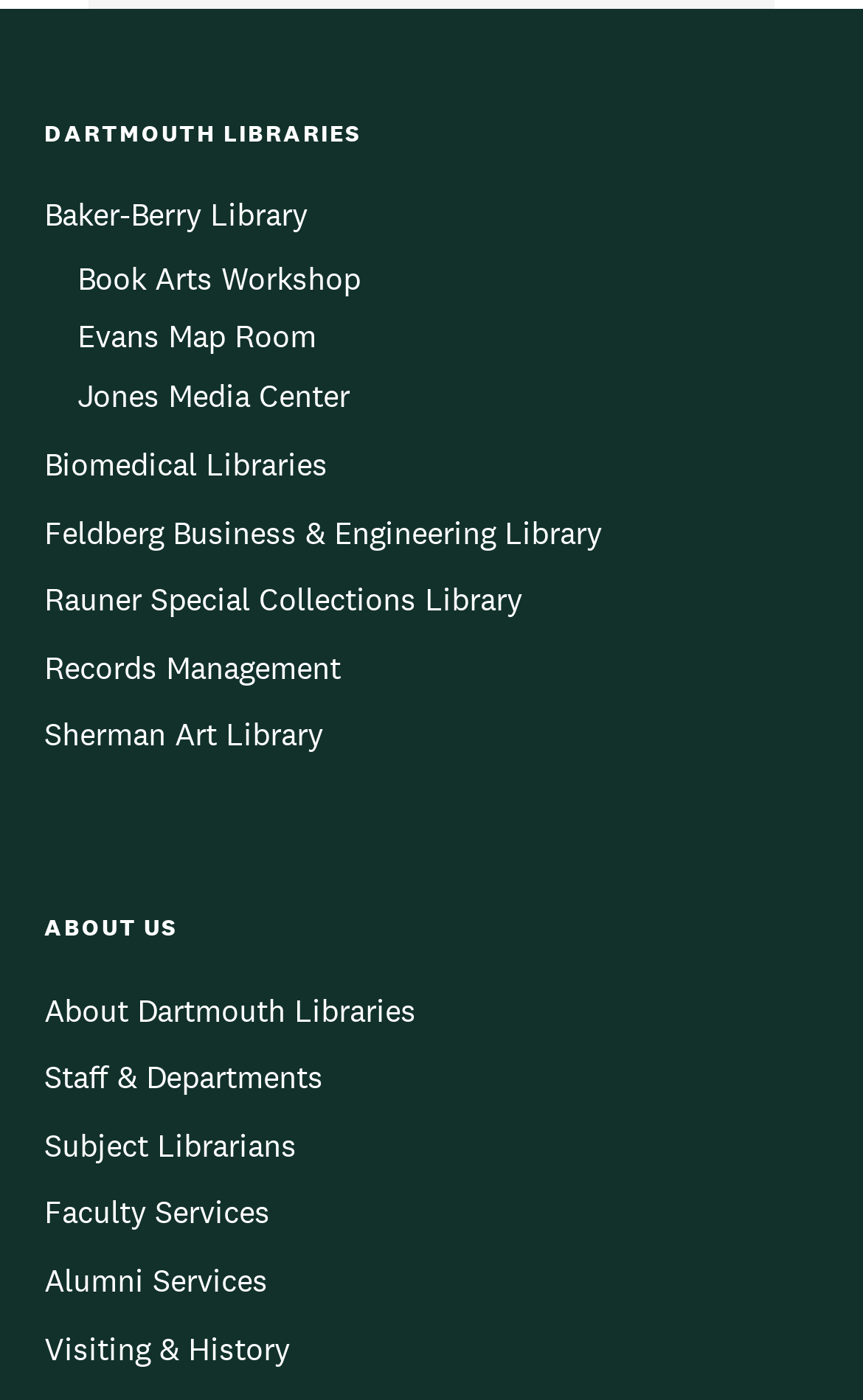Find the bounding box coordinates of the clickable element required to execute the following instruction: "Visit Jones Media Center". Provide the coordinates as four float numbers between 0 and 1, i.e., [left, top, right, bottom].

[0.09, 0.265, 0.405, 0.301]